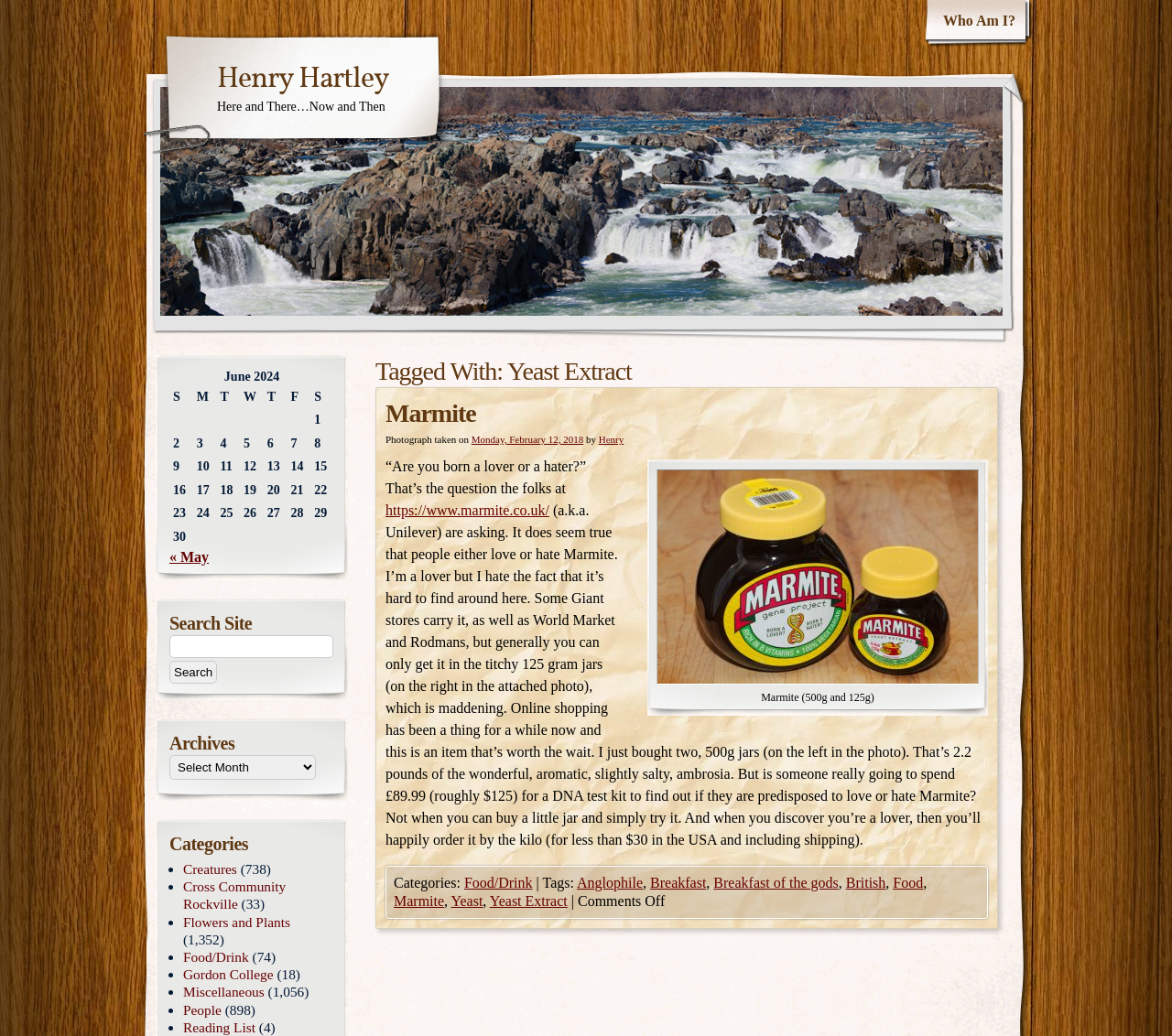Identify the bounding box of the UI component described as: "Cross Community Rockville".

[0.156, 0.847, 0.244, 0.881]